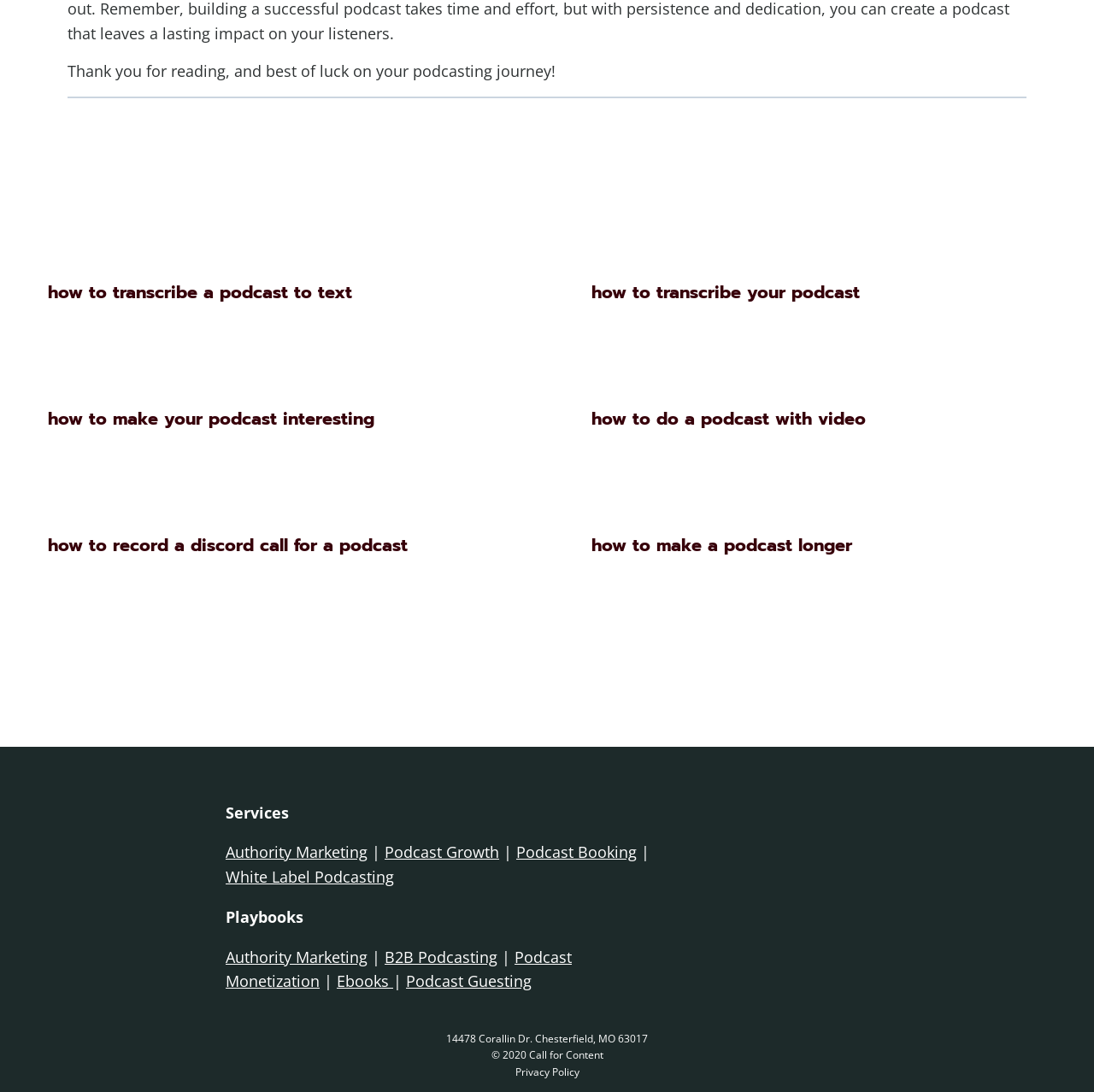Identify the bounding box coordinates of the section that should be clicked to achieve the task described: "click on 'Authority Marketing'".

[0.206, 0.771, 0.336, 0.79]